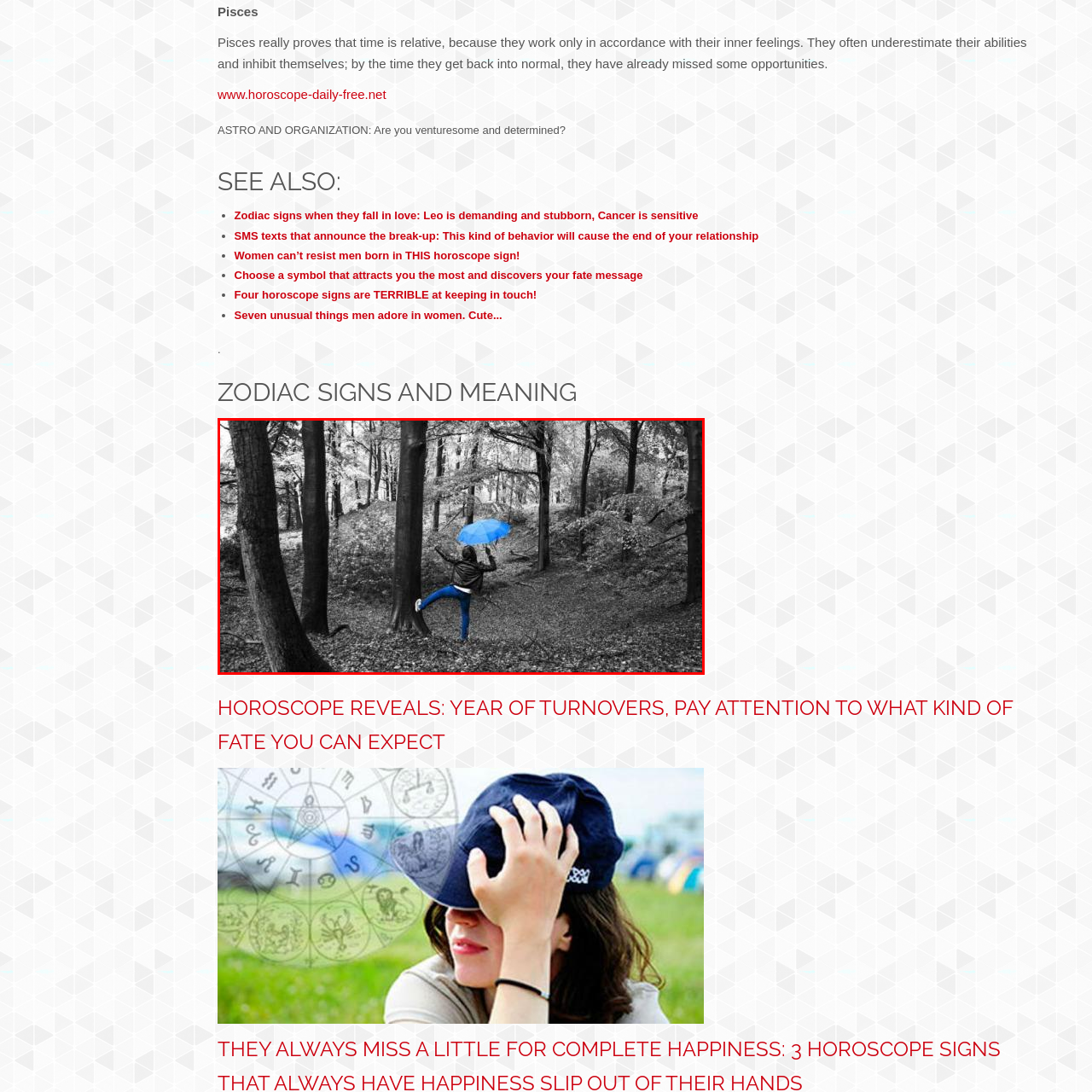Study the image inside the red outline, What is the color of the umbrella? 
Respond with a brief word or phrase.

Bright blue